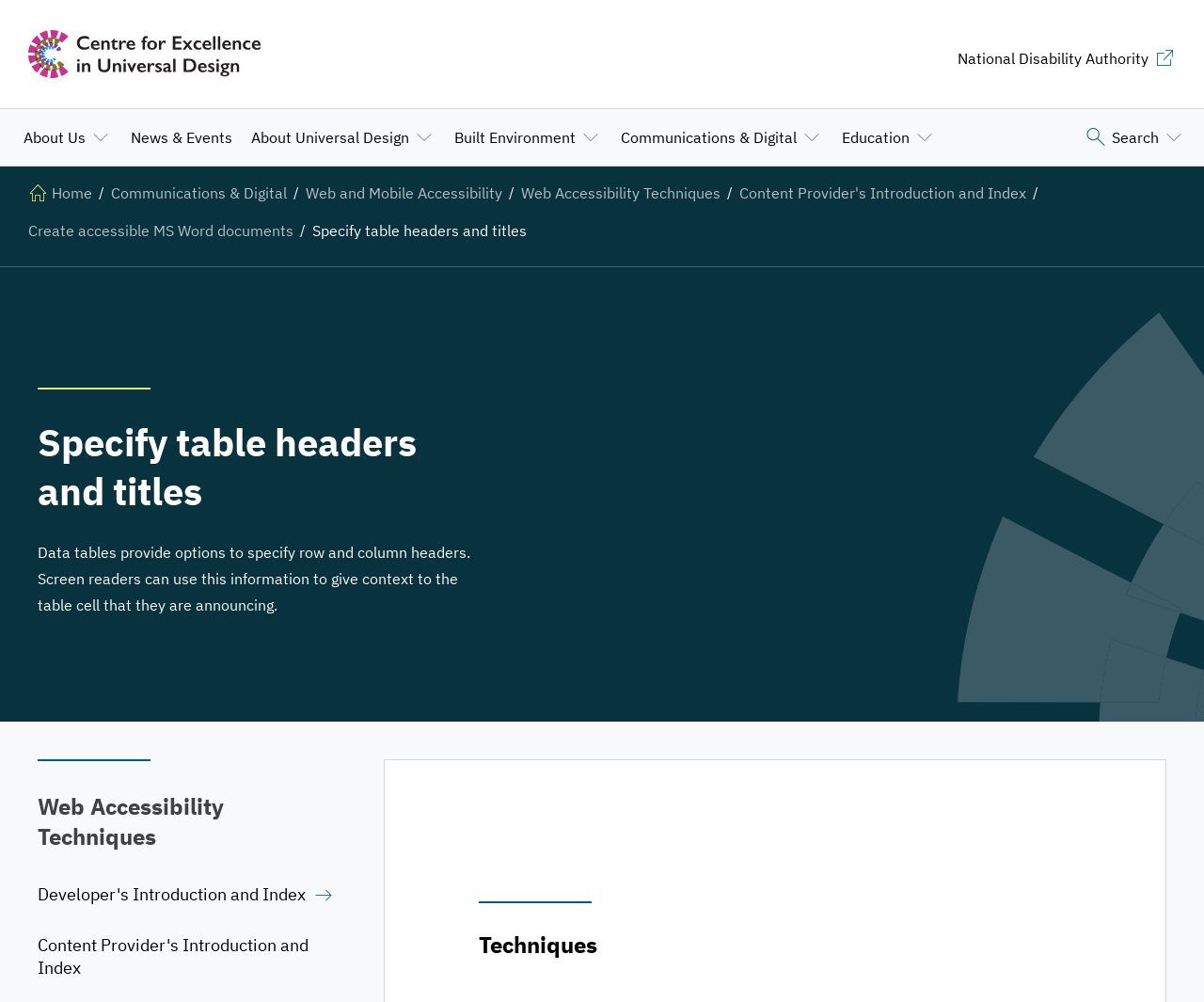Pinpoint the bounding box coordinates of the clickable area needed to execute the instruction: "Go to homepage". The coordinates should be specified as four float numbers between 0 and 1, i.e., [left, top, right, bottom].

[0.023, 0.03, 0.216, 0.078]